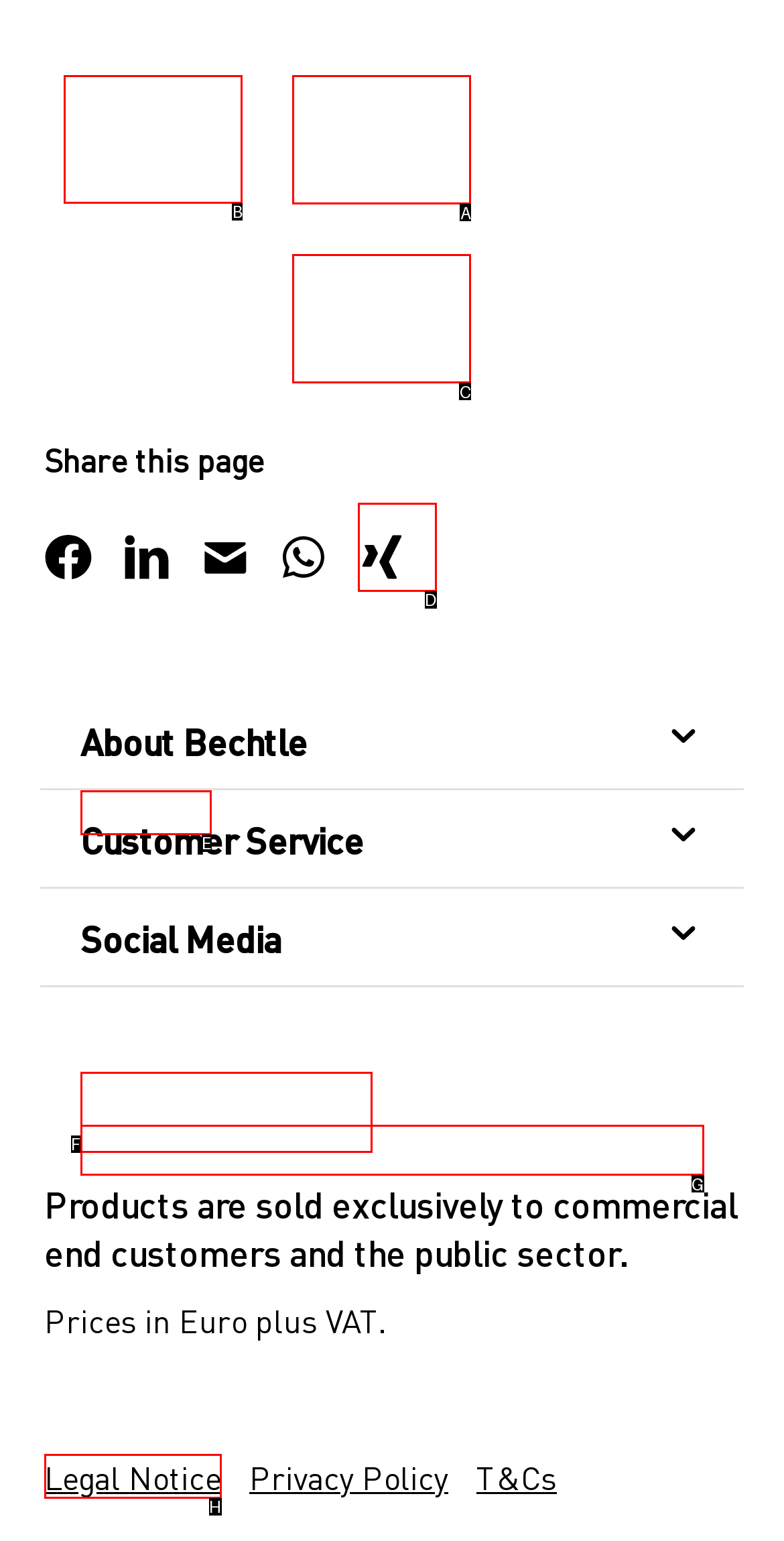Find the appropriate UI element to complete the task: Click on MS Brandshop. Indicate your choice by providing the letter of the element.

B